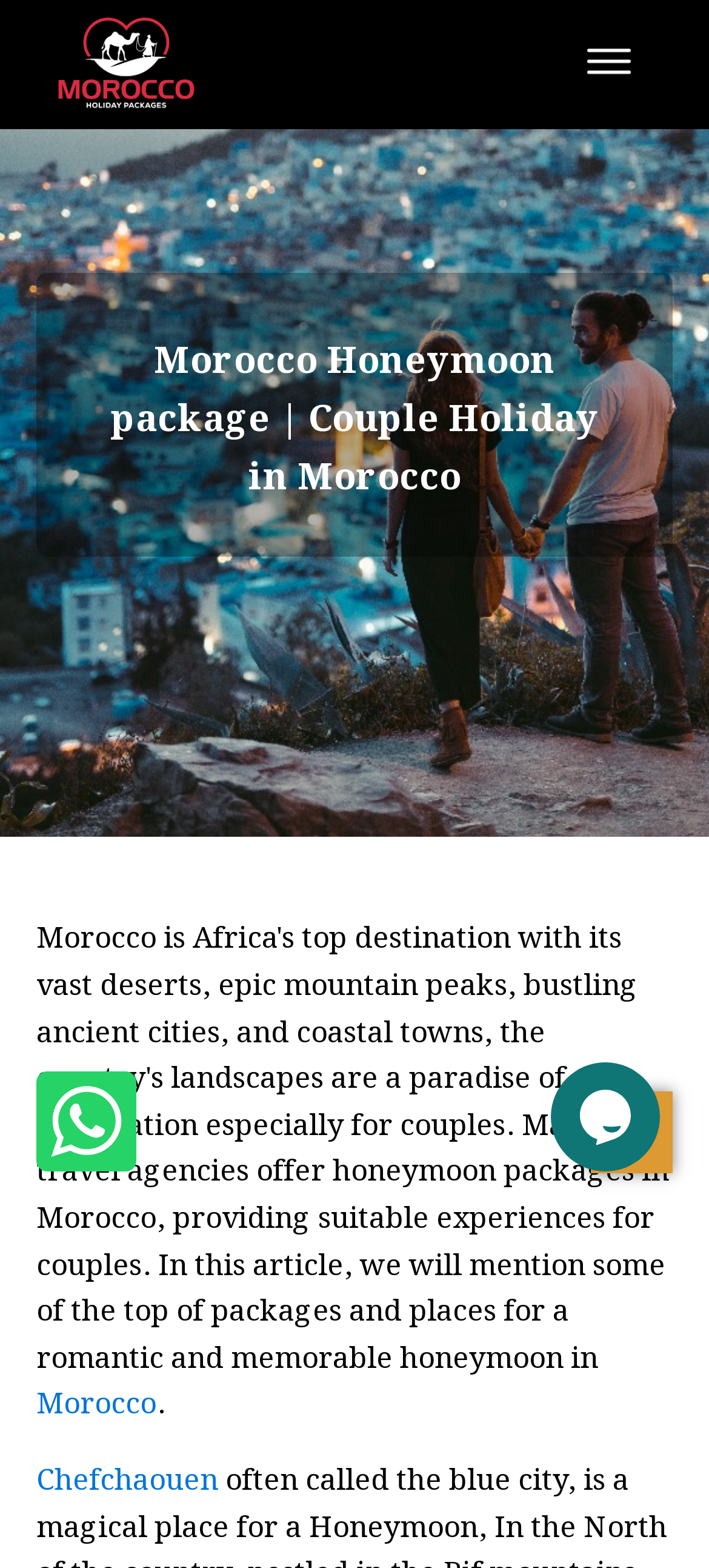Extract the bounding box coordinates for the described element: "Chefchaouen". The coordinates should be represented as four float numbers between 0 and 1: [left, top, right, bottom].

[0.051, 0.923, 0.308, 0.958]